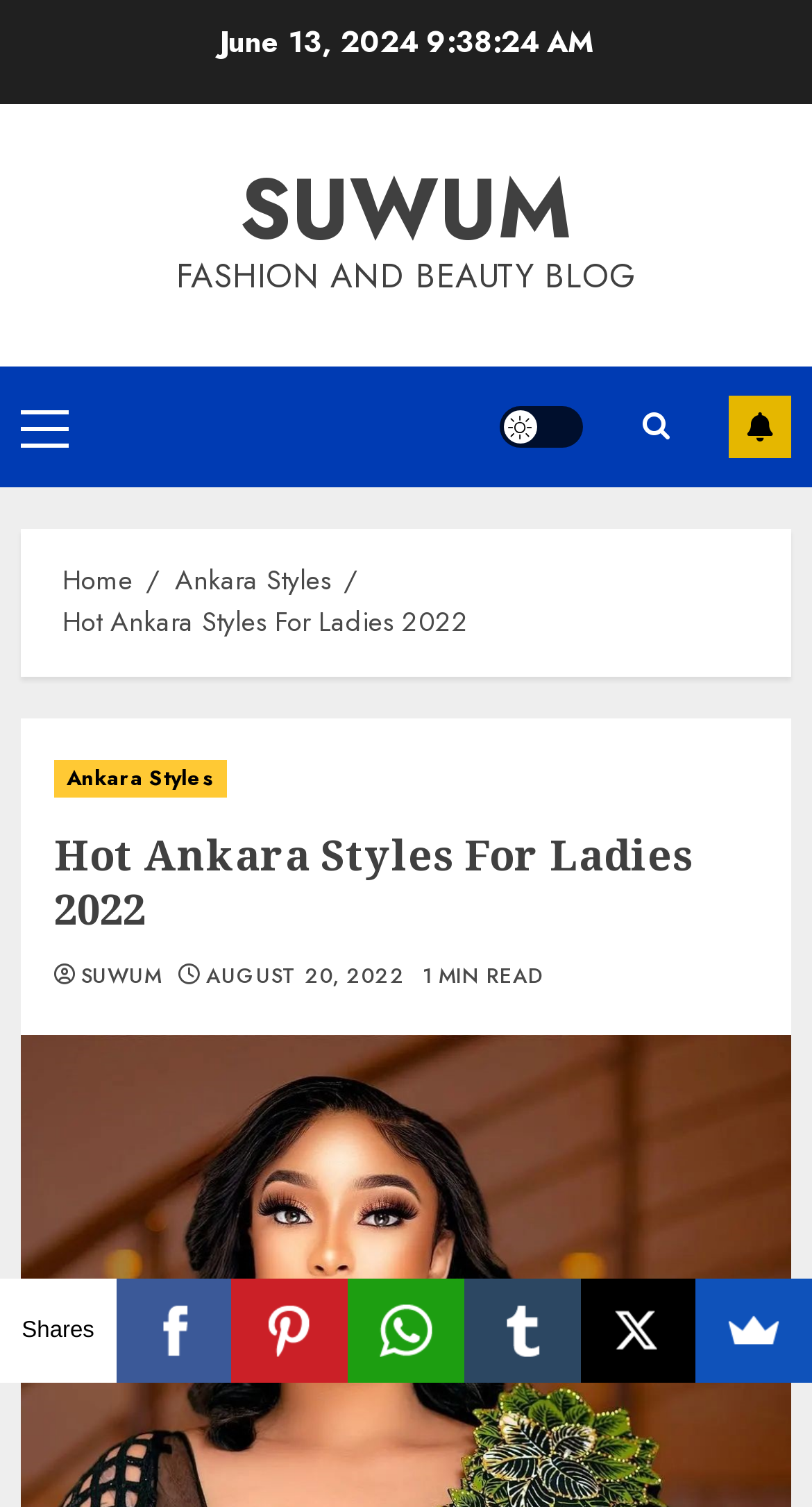Locate the bounding box coordinates of the element that needs to be clicked to carry out the instruction: "Subscribe to the newsletter". The coordinates should be given as four float numbers ranging from 0 to 1, i.e., [left, top, right, bottom].

[0.897, 0.262, 0.974, 0.303]